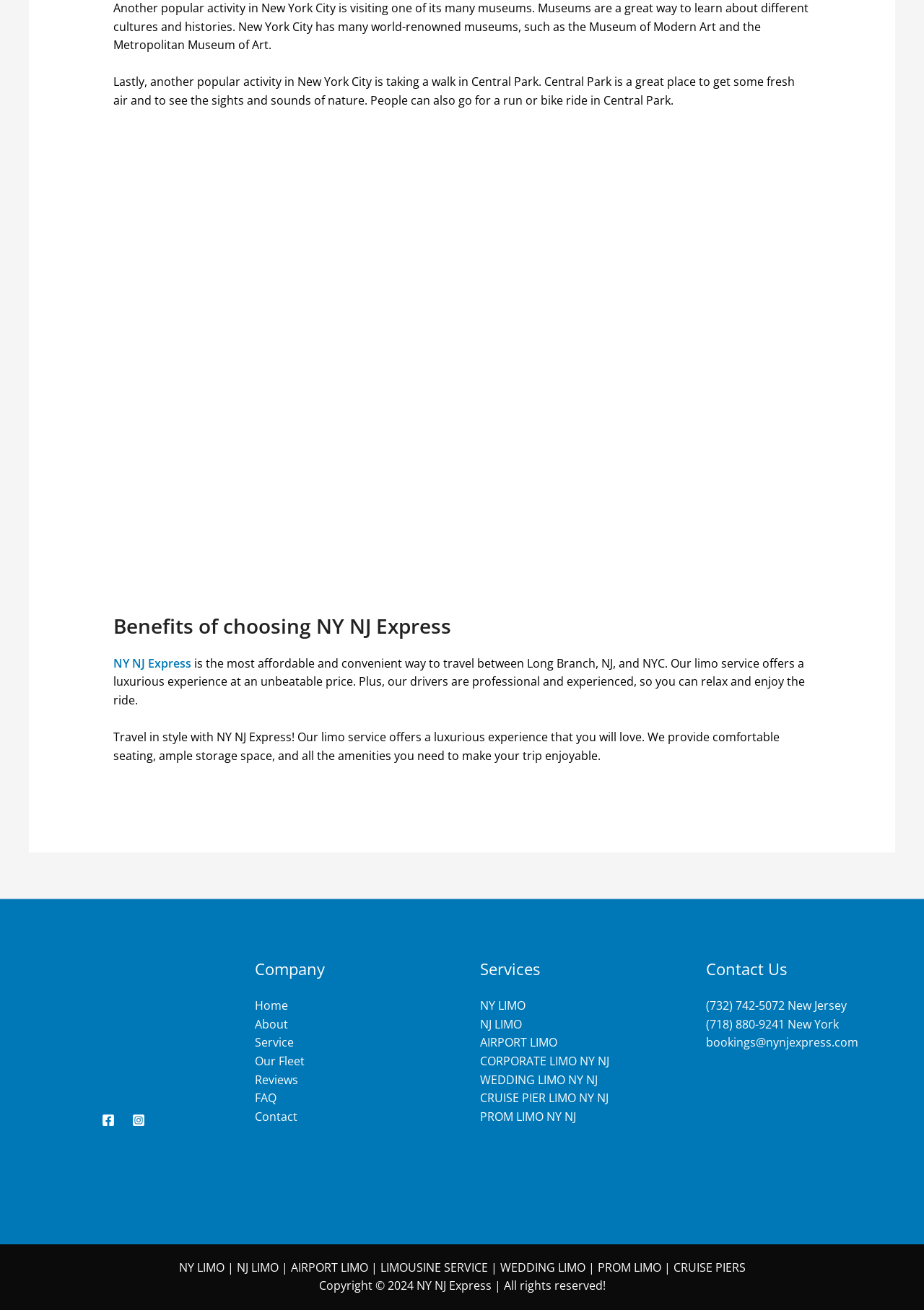Please find the bounding box coordinates of the element that you should click to achieve the following instruction: "Learn more about WEDDING LIMO NY NJ". The coordinates should be presented as four float numbers between 0 and 1: [left, top, right, bottom].

[0.541, 0.961, 0.633, 0.973]